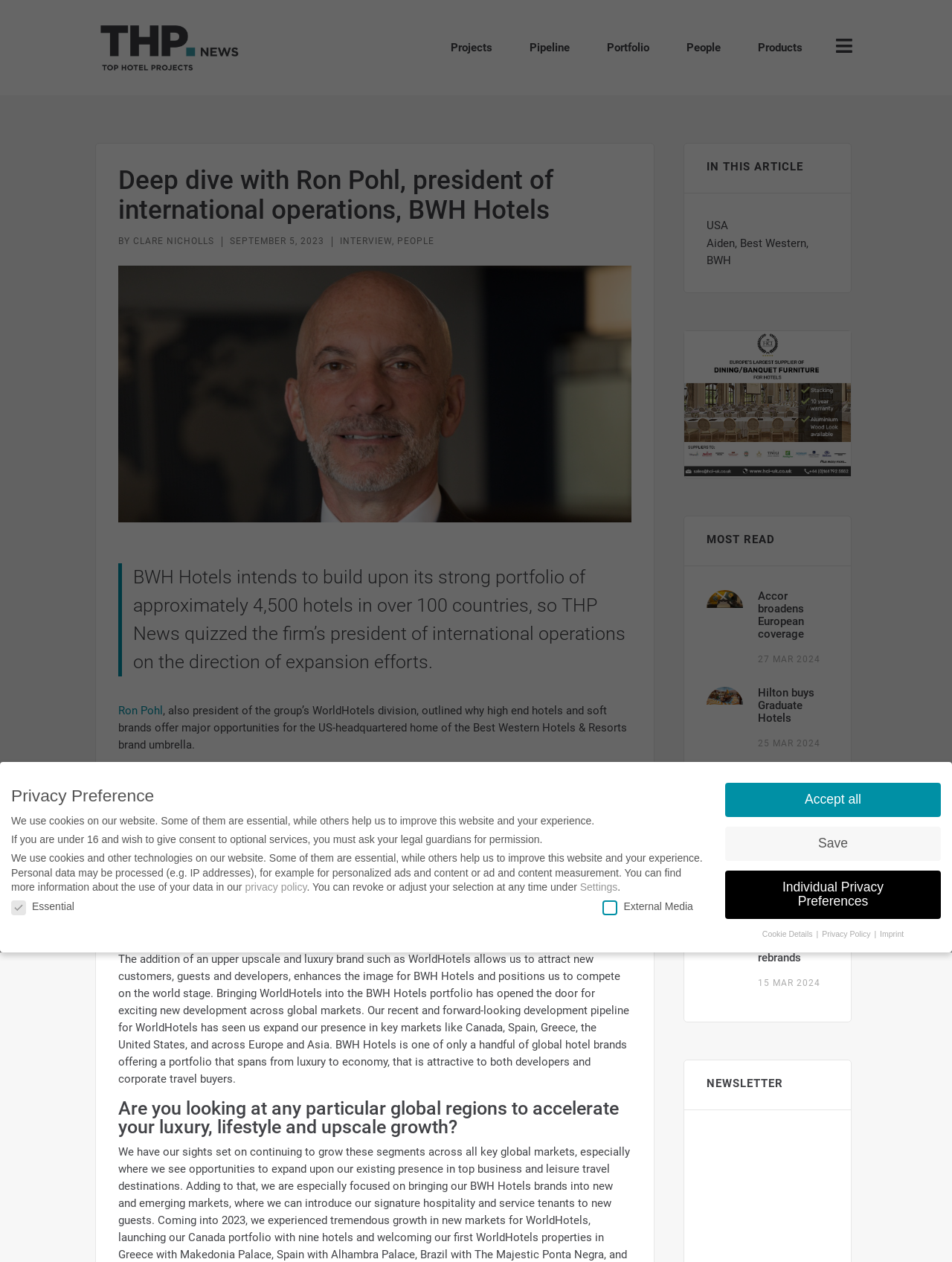Please identify the bounding box coordinates of the clickable area that will fulfill the following instruction: "Click the link to read about Premier Inn pushing ahead". The coordinates should be in the format of four float numbers between 0 and 1, i.e., [left, top, right, bottom].

[0.796, 0.677, 0.868, 0.697]